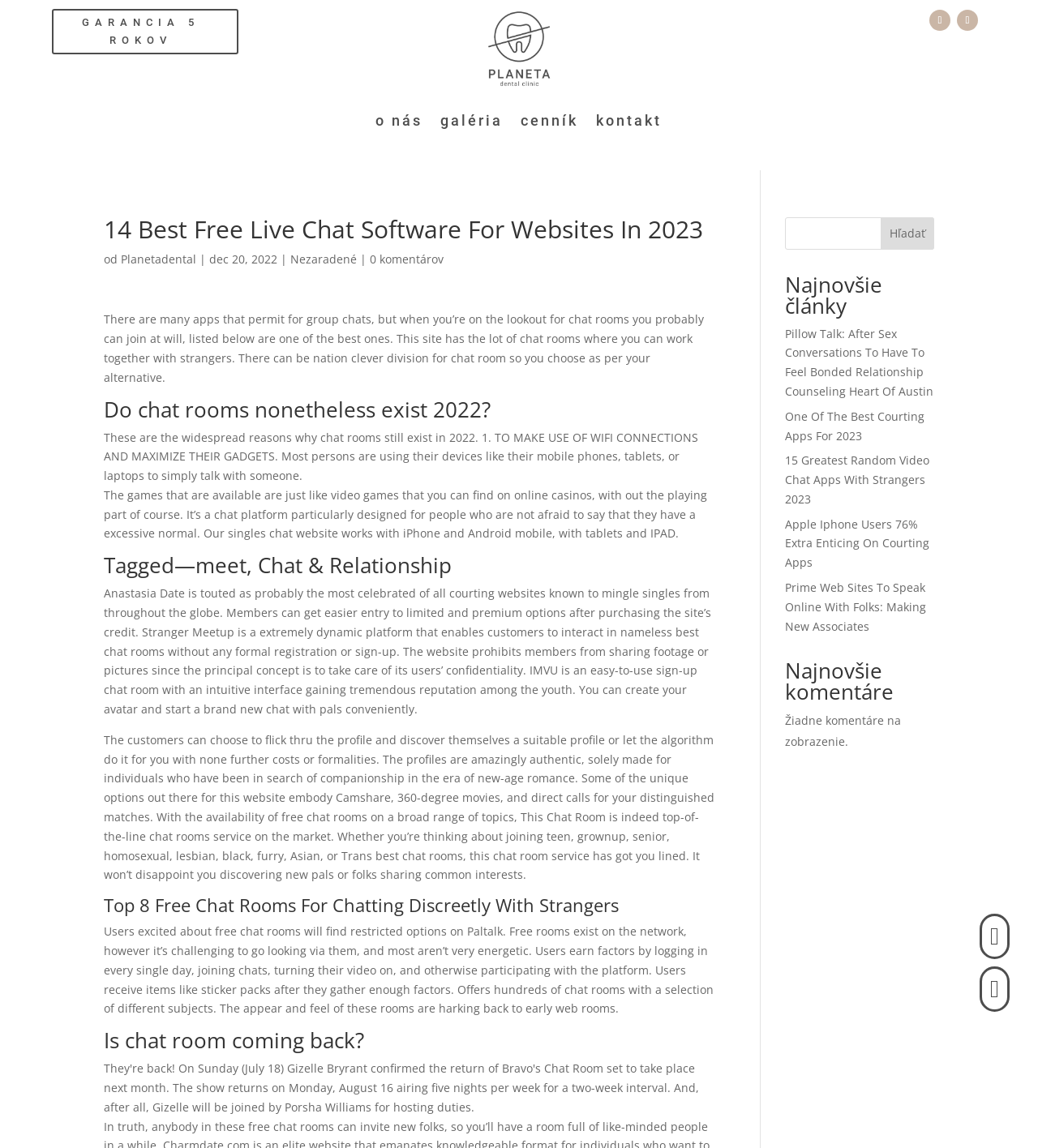What type of content is listed under 'Najnovšie články'?
Use the image to give a comprehensive and detailed response to the question.

The section 'Najnovšie články' contains a list of links to articles, such as 'Pillow Talk: After Sex Conversations To Have To Feel Bonded Relationship Counseling Heart Of Austin' and 'One Of The Best Courting Apps For 2023'.